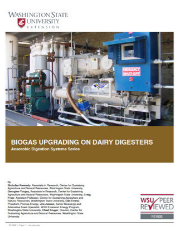What field is the publication related to?
Provide a fully detailed and comprehensive answer to the question.

The publication is related to the field of renewable energy and agricultural science, as it deals with biogas upgrading on dairy digesters, which is a topic relevant to these fields.